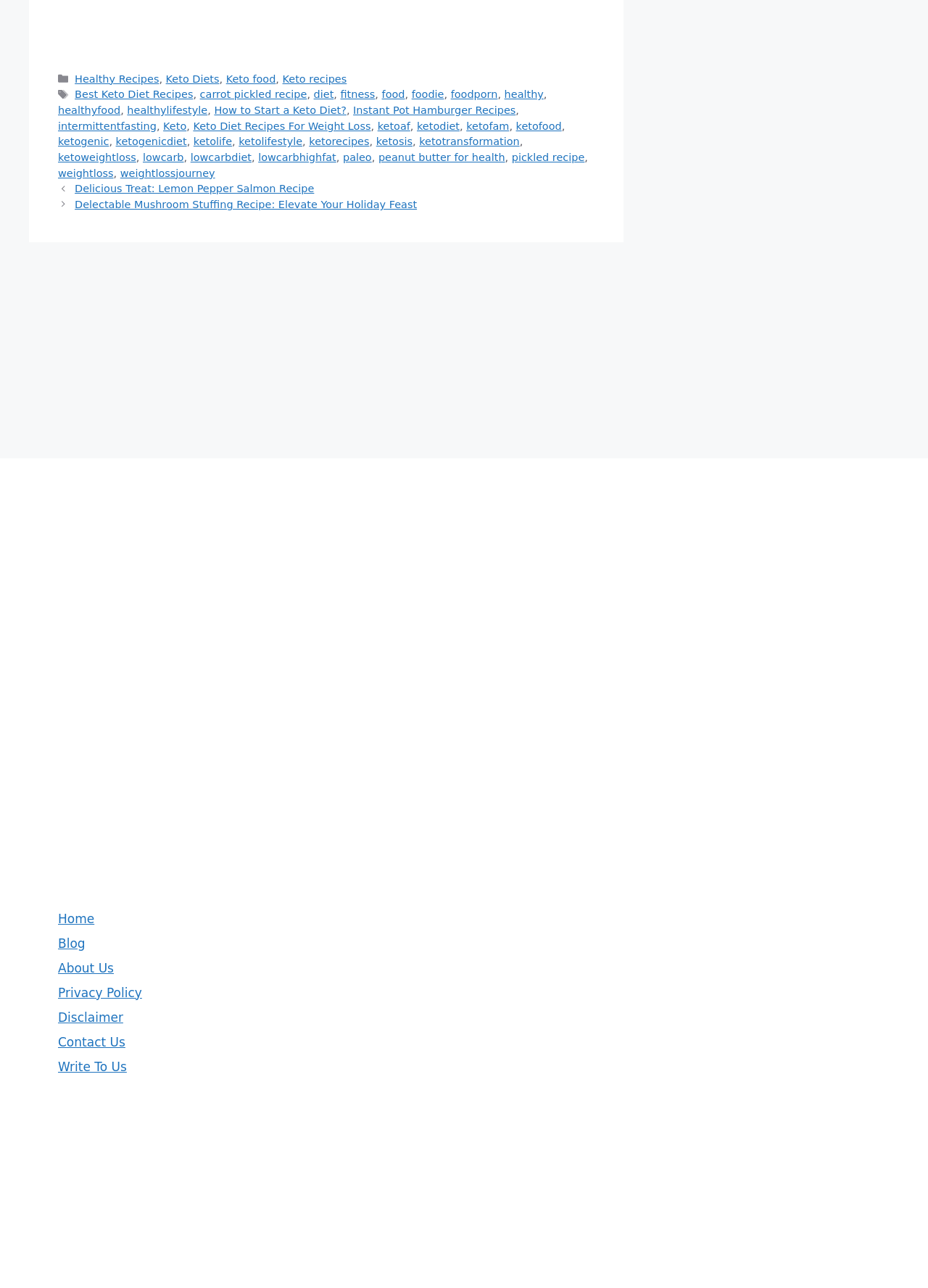Determine the bounding box coordinates for the clickable element required to fulfill the instruction: "Click on the 'Healthy Recipes' link". Provide the coordinates as four float numbers between 0 and 1, i.e., [left, top, right, bottom].

[0.081, 0.057, 0.171, 0.066]